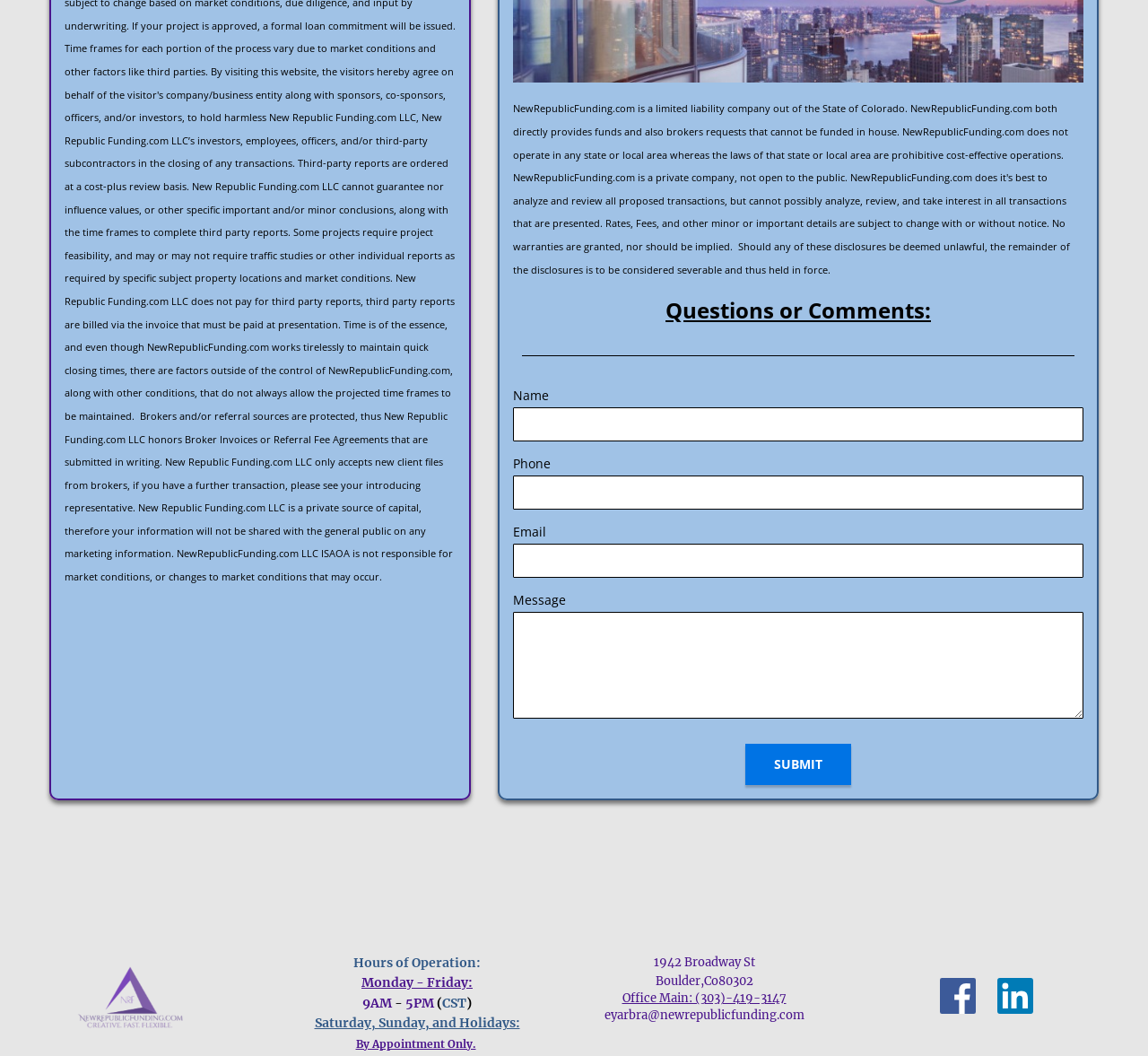Extract the bounding box coordinates of the UI element described: "eyarbra@newrepublicfunding.com". Provide the coordinates in the format [left, top, right, bottom] with values ranging from 0 to 1.

[0.516, 0.954, 0.711, 0.97]